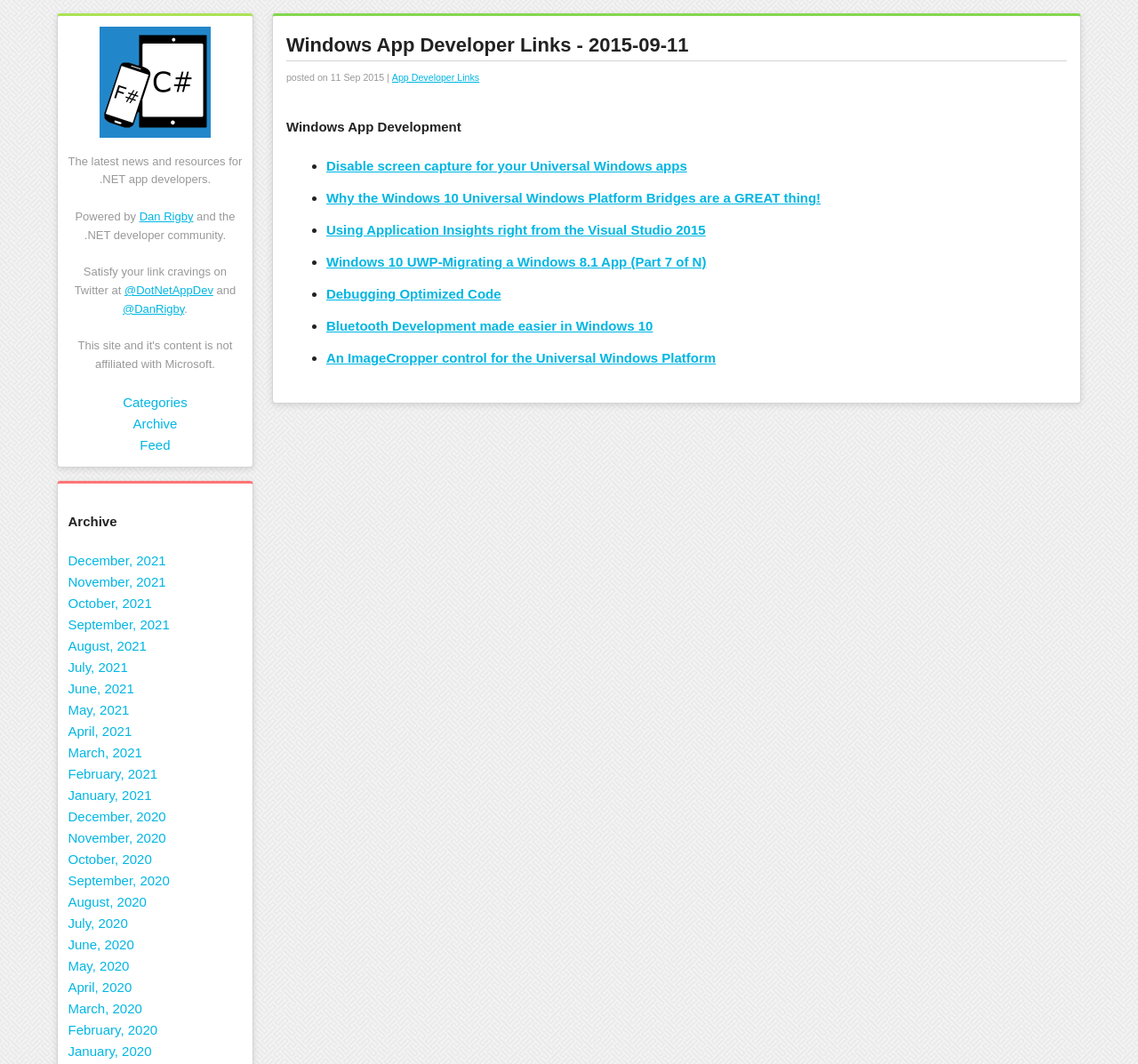Kindly determine the bounding box coordinates of the area that needs to be clicked to fulfill this instruction: "Follow the '@DotNetAppDev' Twitter account".

[0.109, 0.267, 0.187, 0.279]